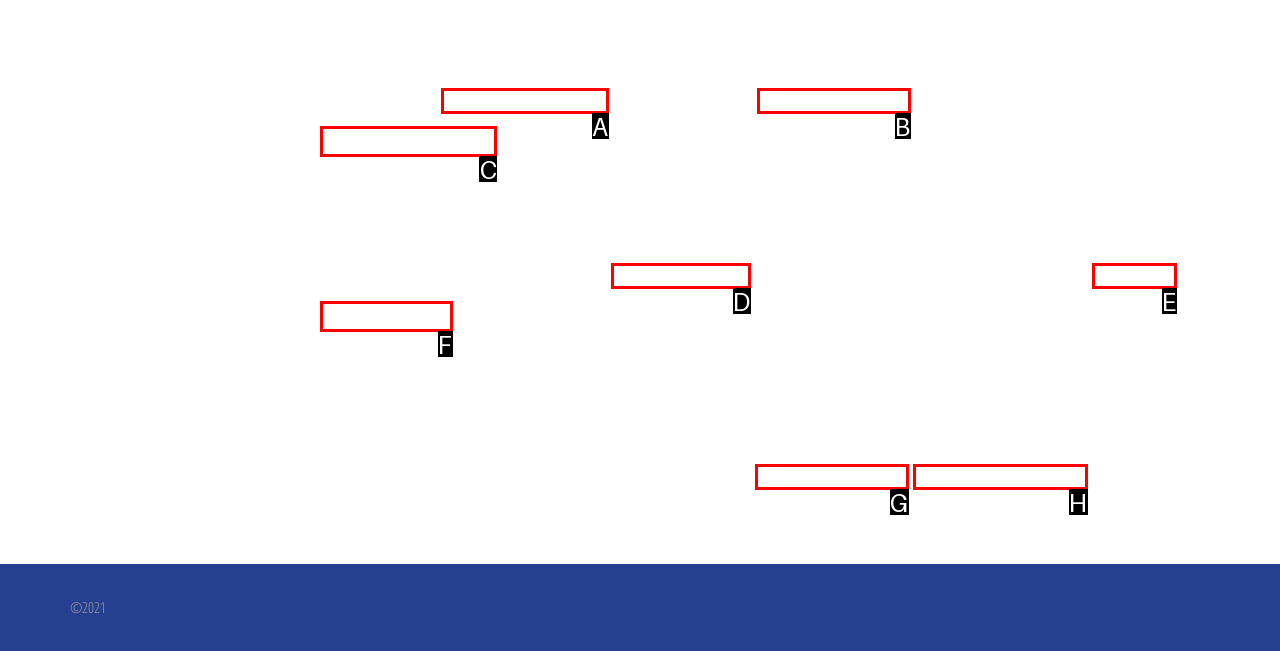Select the correct option from the given choices to perform this task: visit 'Heeley Energy House'. Provide the letter of that option.

C